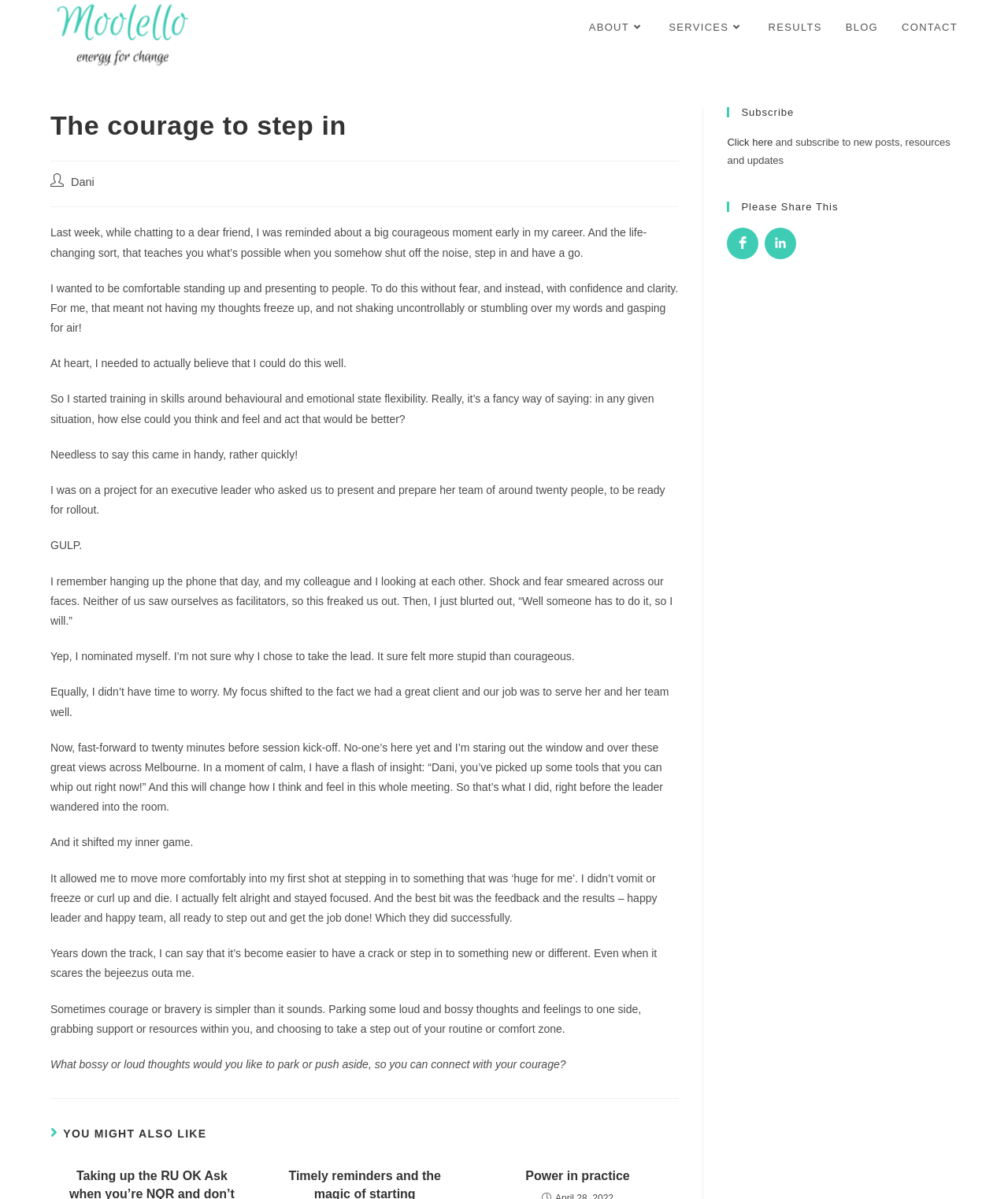Please determine the bounding box coordinates of the area that needs to be clicked to complete this task: 'Click on Subscribe'. The coordinates must be four float numbers between 0 and 1, formatted as [left, top, right, bottom].

[0.721, 0.089, 0.95, 0.098]